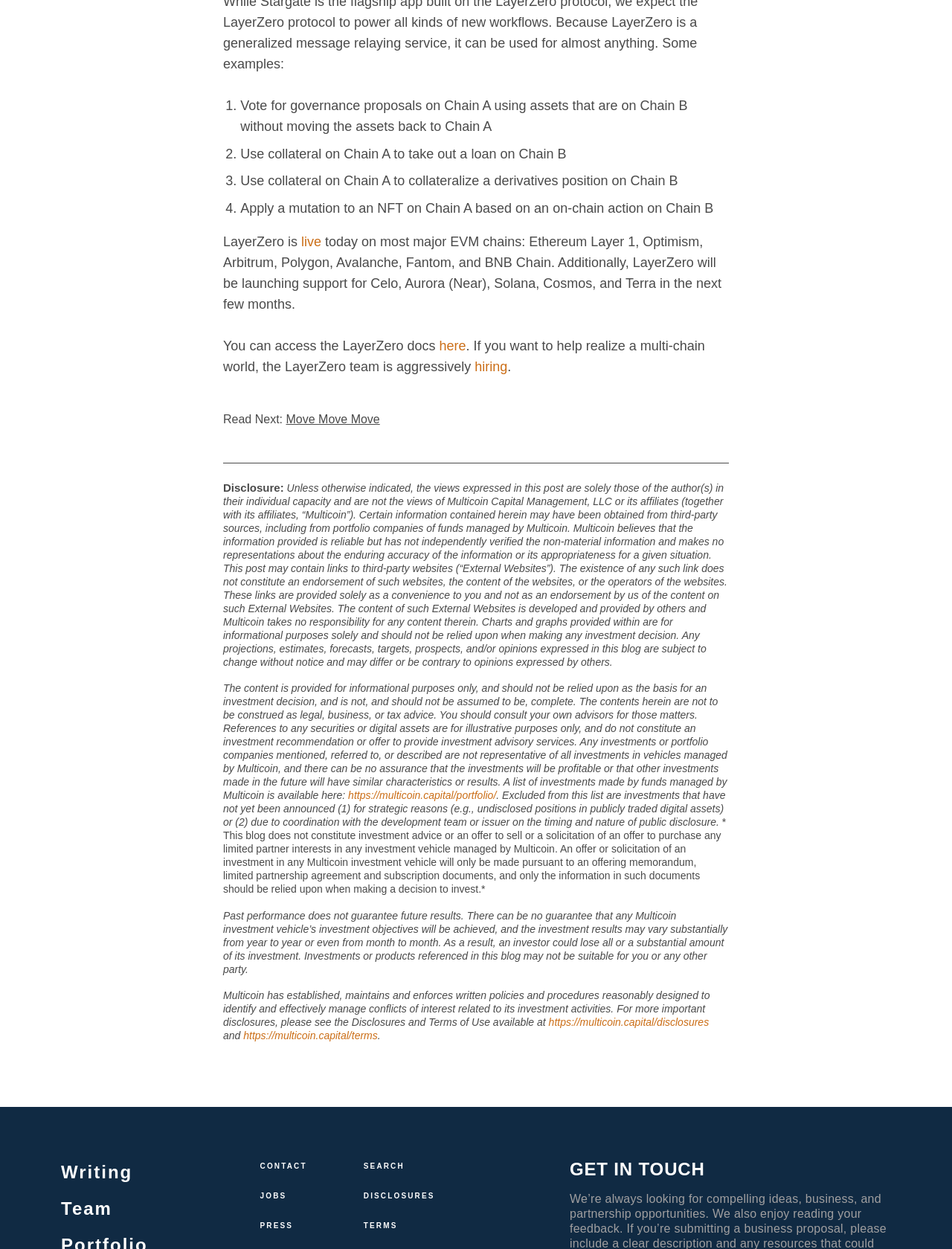Identify the bounding box coordinates of the clickable region to carry out the given instruction: "Click on 'here' to access the LayerZero docs".

[0.444, 0.236, 0.47, 0.252]